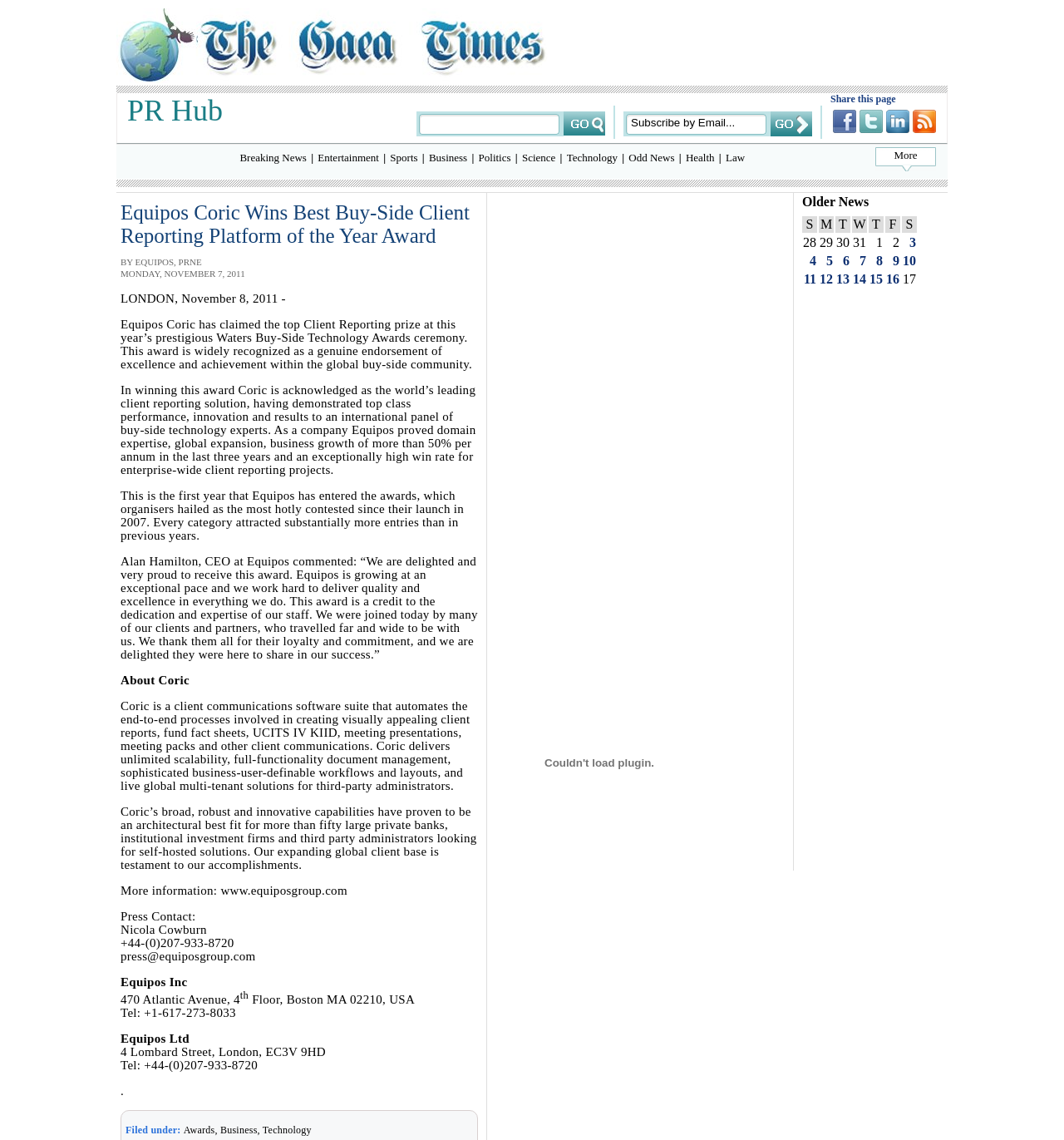Identify the bounding box coordinates for the element that needs to be clicked to fulfill this instruction: "Share on Facebook". Provide the coordinates in the format of four float numbers between 0 and 1: [left, top, right, bottom].

[0.783, 0.095, 0.805, 0.117]